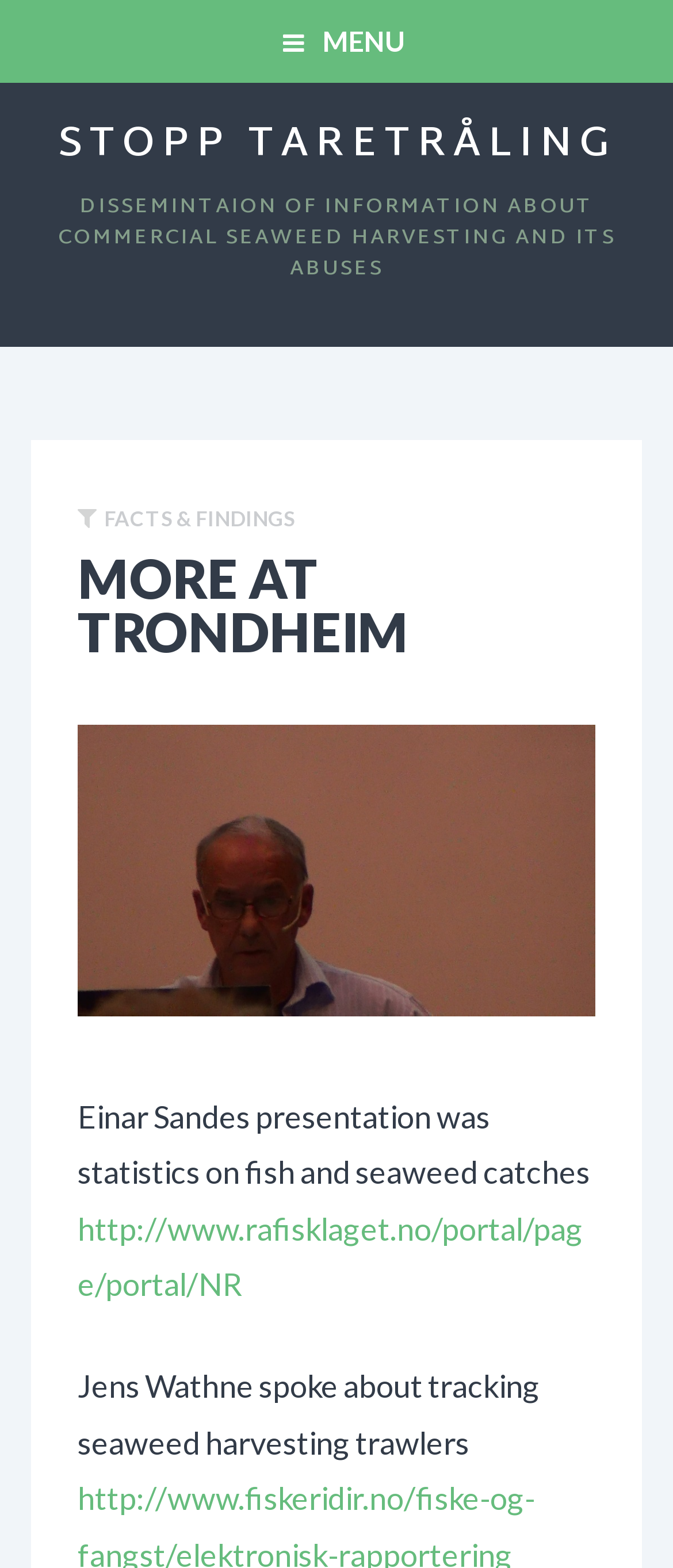What is the topic of Jens Wathne's speech?
Refer to the image and provide a concise answer in one word or phrase.

Tracking seaweed harvesting trawlers